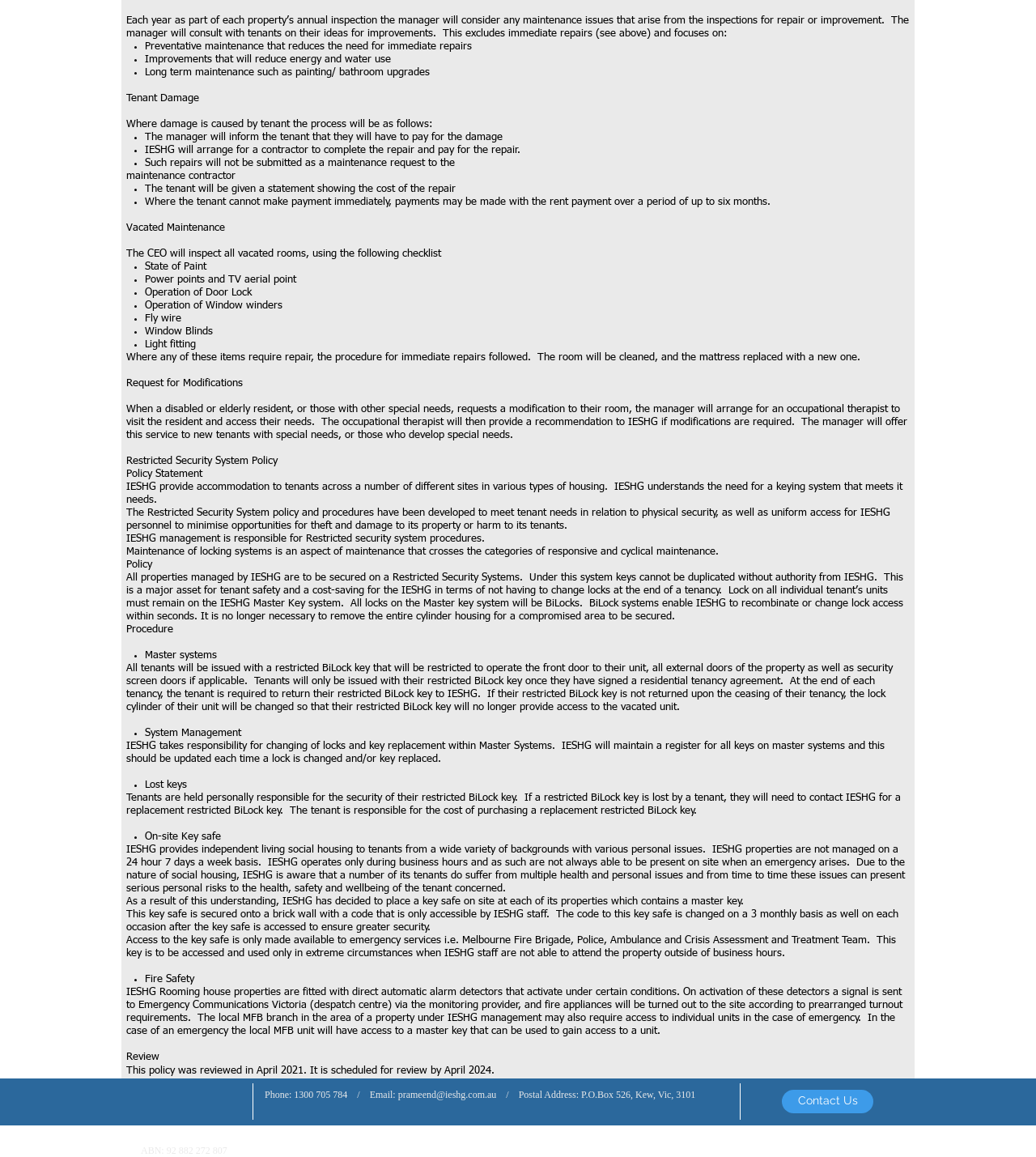Examine the image carefully and respond to the question with a detailed answer: 
What happens when a tenant cannot pay for repairs immediately?

If a tenant cannot make payment immediately, payments may be made with the rent payment over a period of up to six months, as stated in the tenant damage policy.